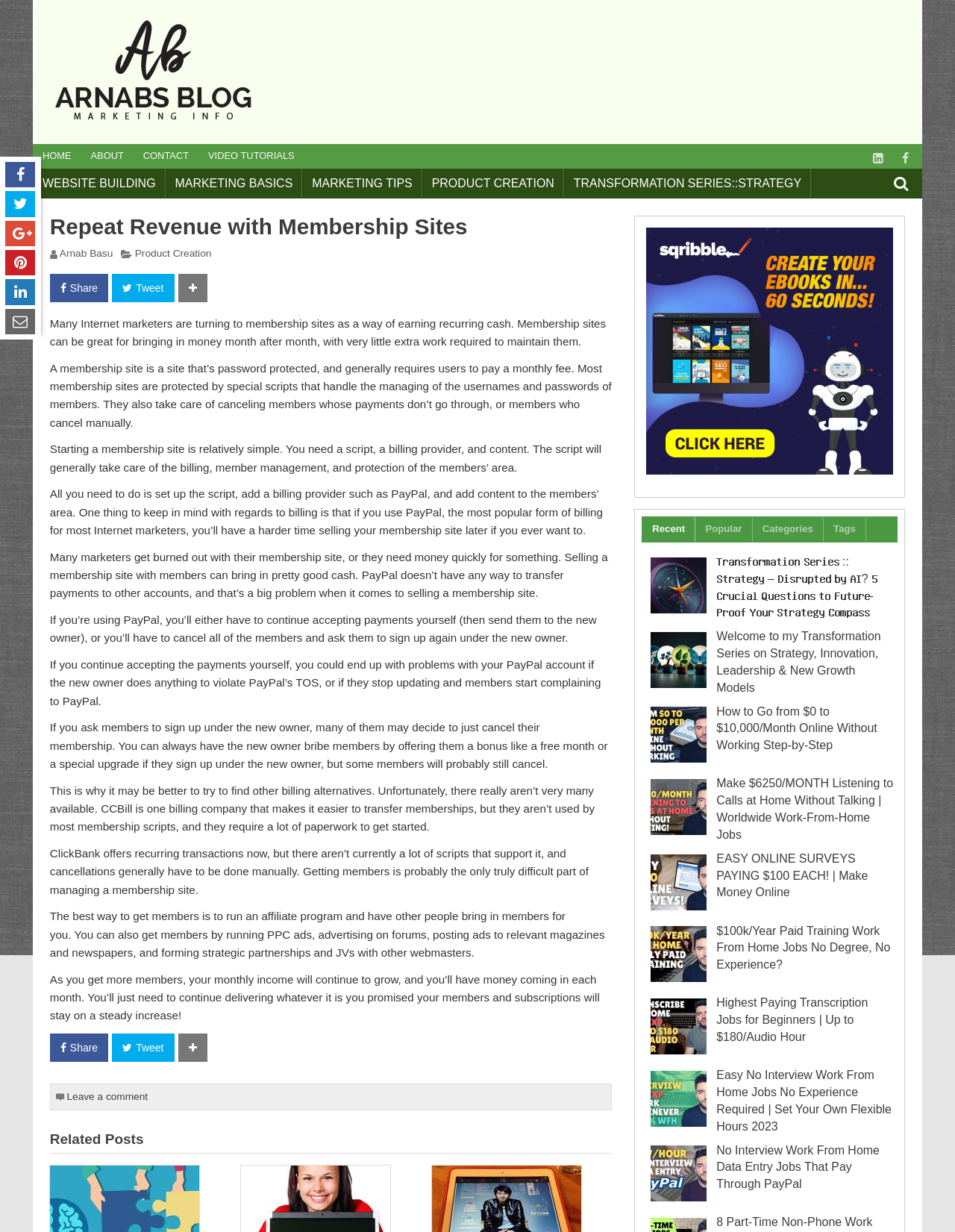Please identify the bounding box coordinates of the element that needs to be clicked to execute the following command: "Click on the 'Leave a comment' link". Provide the bounding box using four float numbers between 0 and 1, formatted as [left, top, right, bottom].

[0.07, 0.885, 0.155, 0.894]